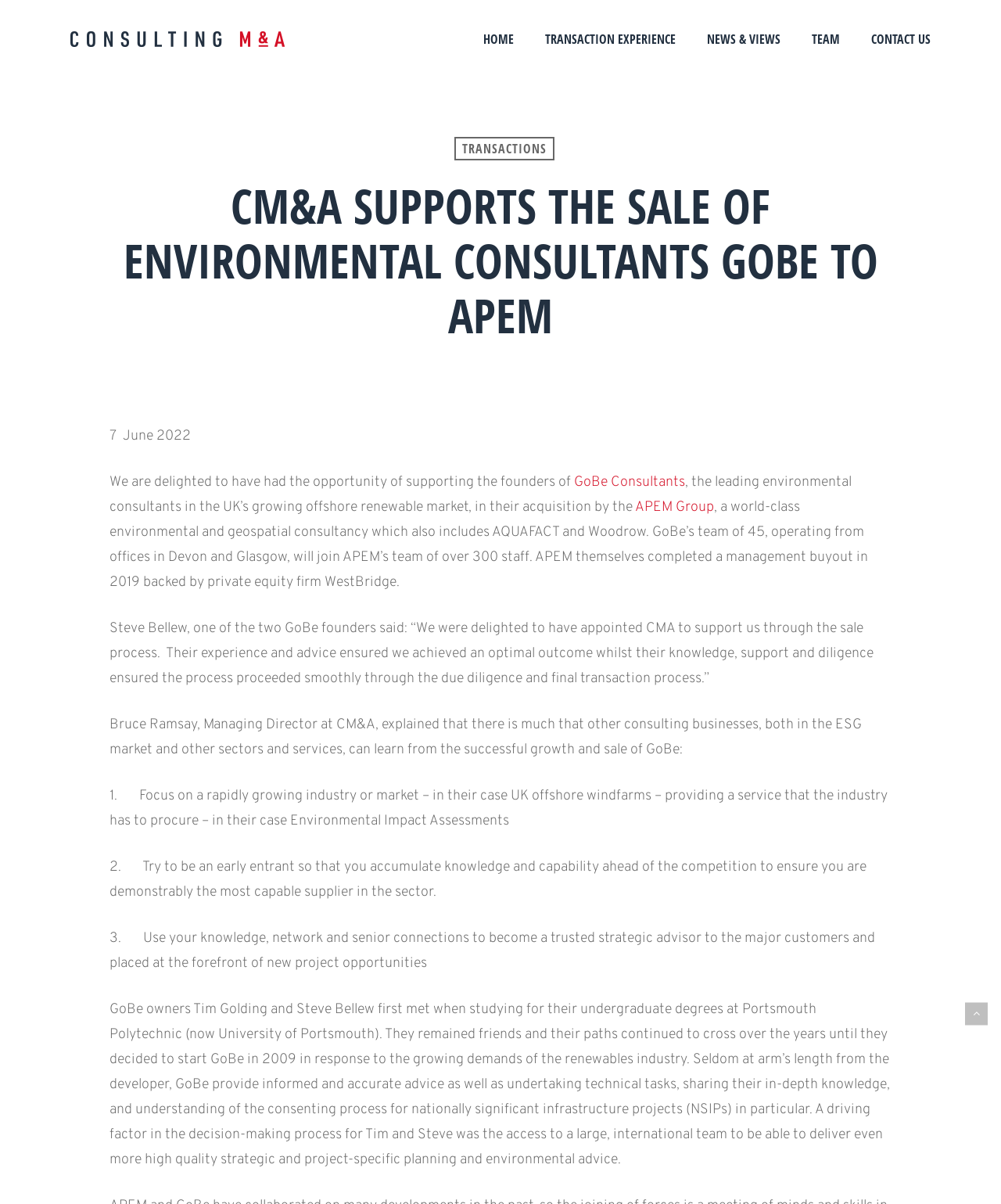What is the location of GoBe's offices?
Give a comprehensive and detailed explanation for the question.

The answer can be found in the paragraph that describes the acquisition of GoBe by APEM Group. The paragraph mentions that GoBe's team of 45, operating from offices in Devon and Glasgow, will join APEM's team.